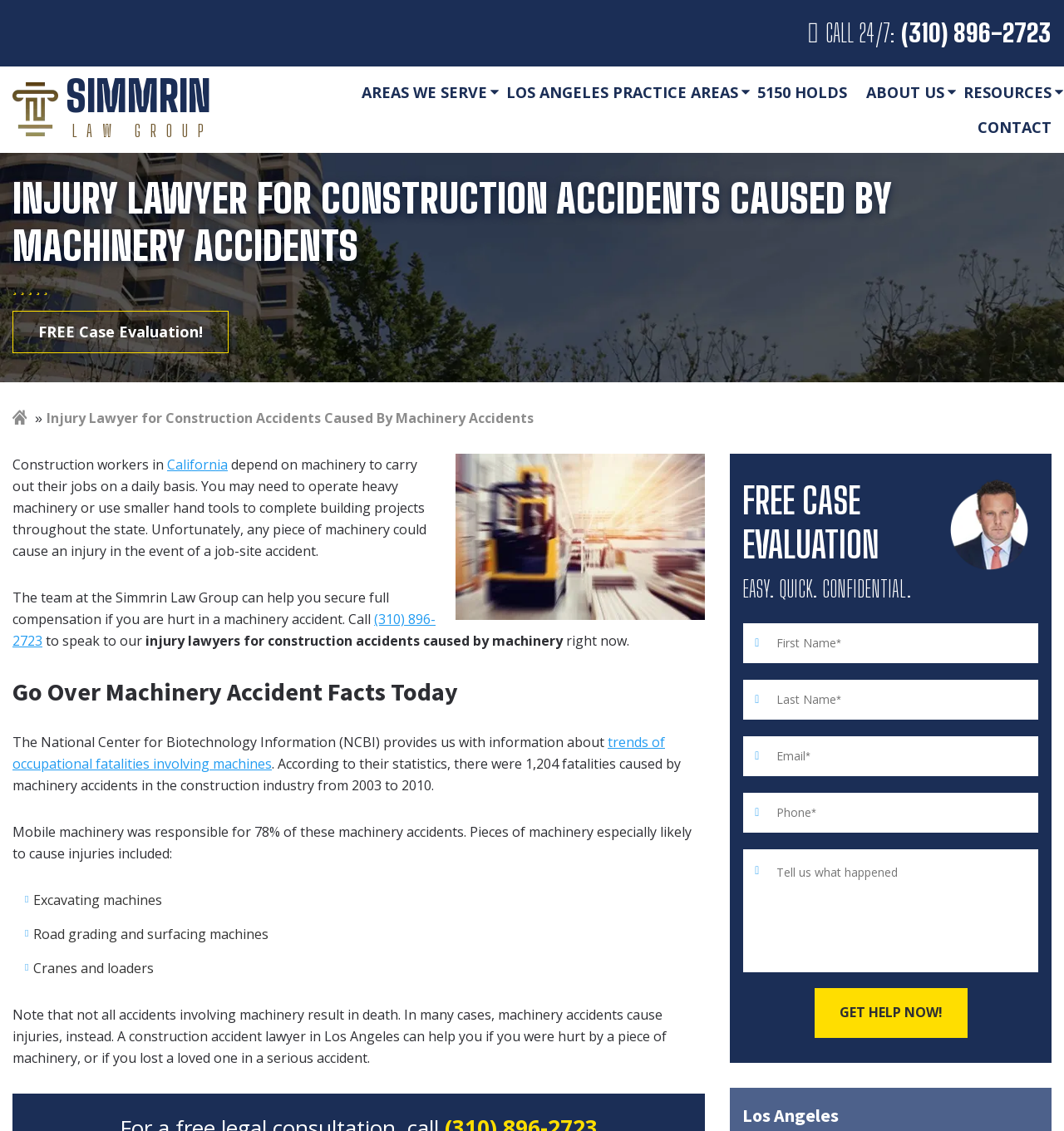In which state do construction workers depend on machinery to carry out their jobs?
We need a detailed and exhaustive answer to the question. Please elaborate.

The state can be found in the link element with the text 'California' which is located in the middle of the webpage, in the context of construction workers depending on machinery to carry out their jobs.